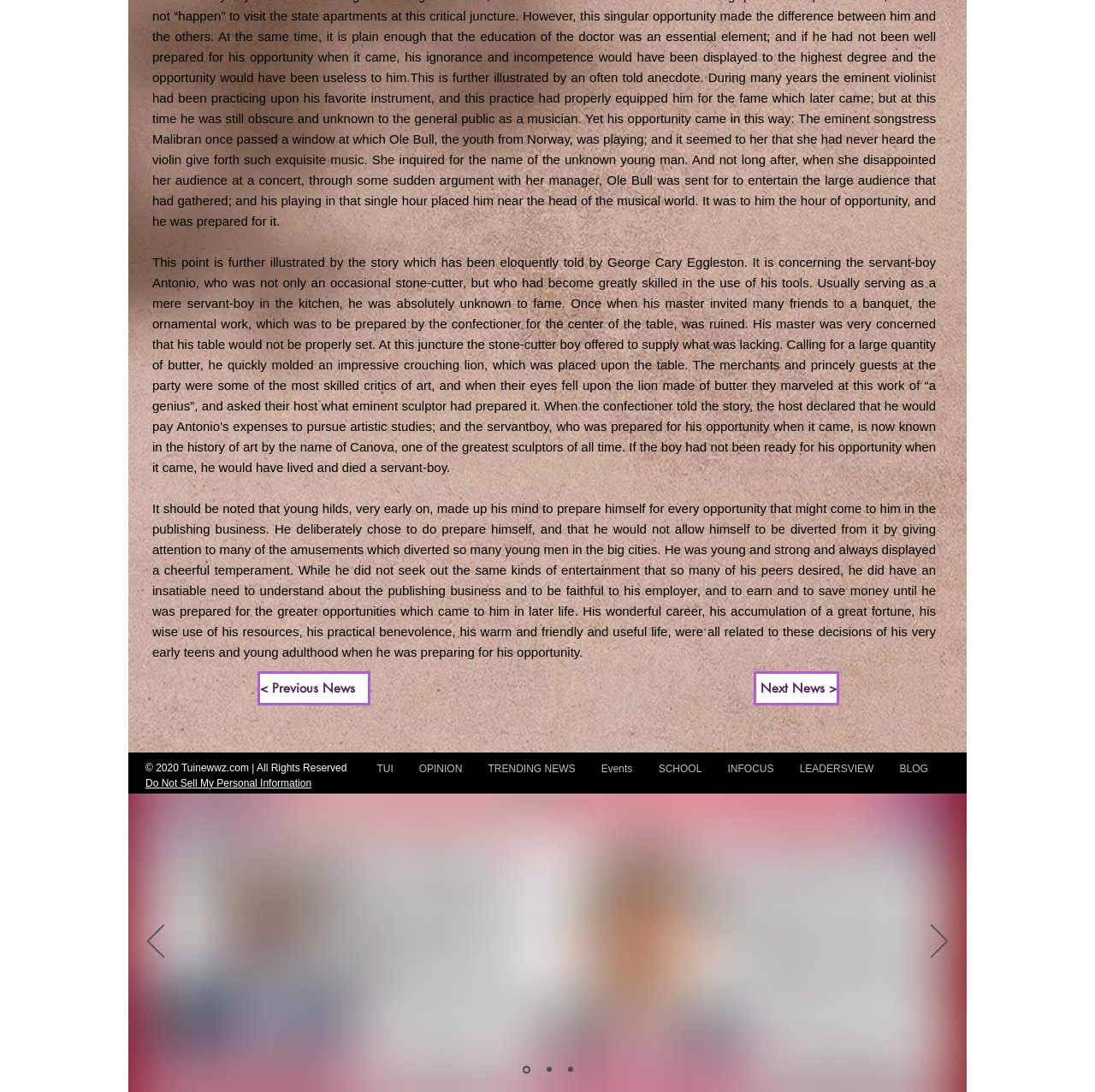Based on the image, provide a detailed and complete answer to the question: 
What is the purpose of the 'Slides' navigation?

The 'Slides' navigation is located at the bottom of the page and is used to navigate through a slideshow. It allows the user to view different slides.